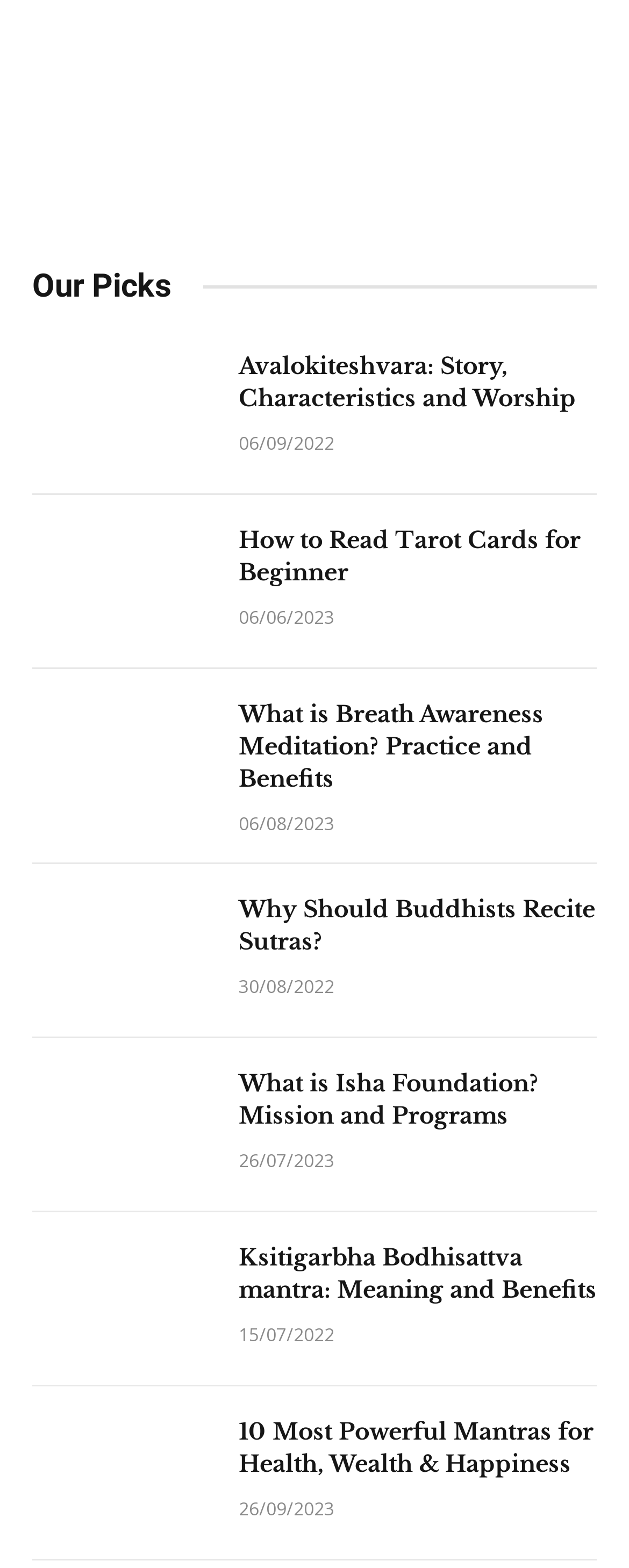What is the date of the latest article?
Look at the image and respond with a one-word or short-phrase answer.

26/09/2023